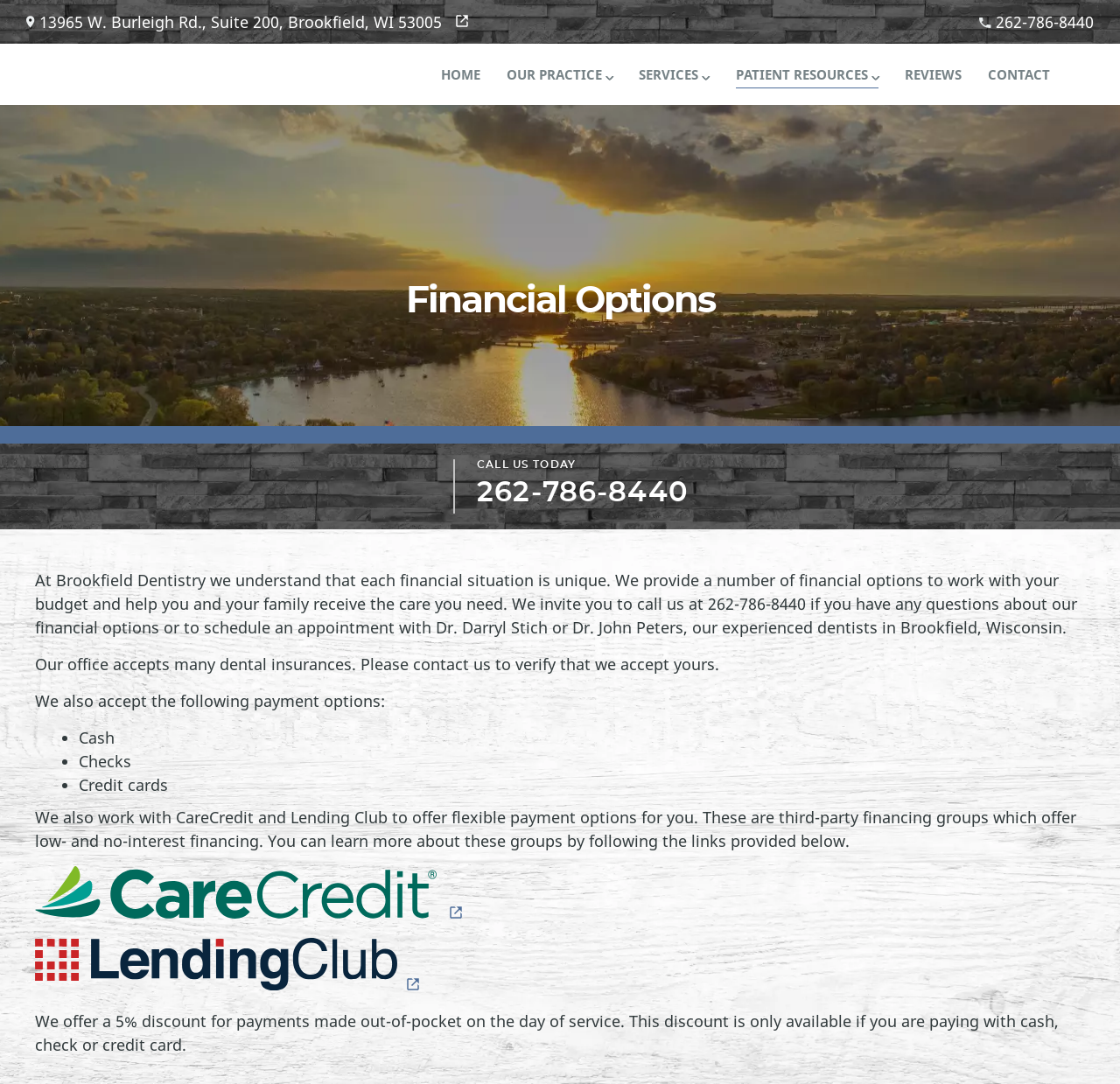Please find and report the bounding box coordinates of the element to click in order to perform the following action: "Click the link to contact the dentist". The coordinates should be expressed as four float numbers between 0 and 1, in the format [left, top, right, bottom].

[0.882, 0.056, 0.938, 0.081]